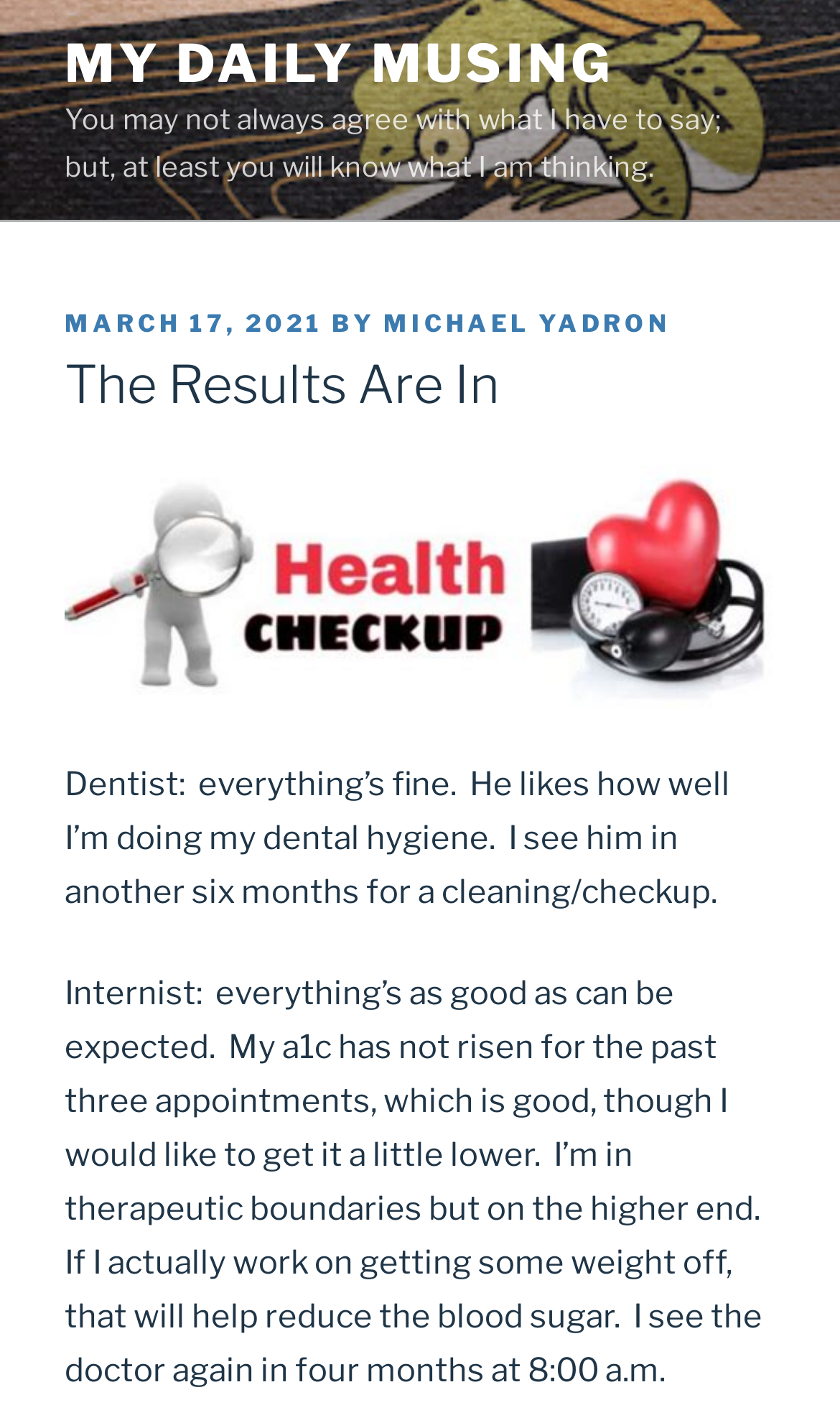Based on the element description Michael Yadron, identify the bounding box coordinates for the UI element. The coordinates should be in the format (top-left x, top-left y, bottom-right x, bottom-right y) and within the 0 to 1 range.

[0.456, 0.216, 0.797, 0.237]